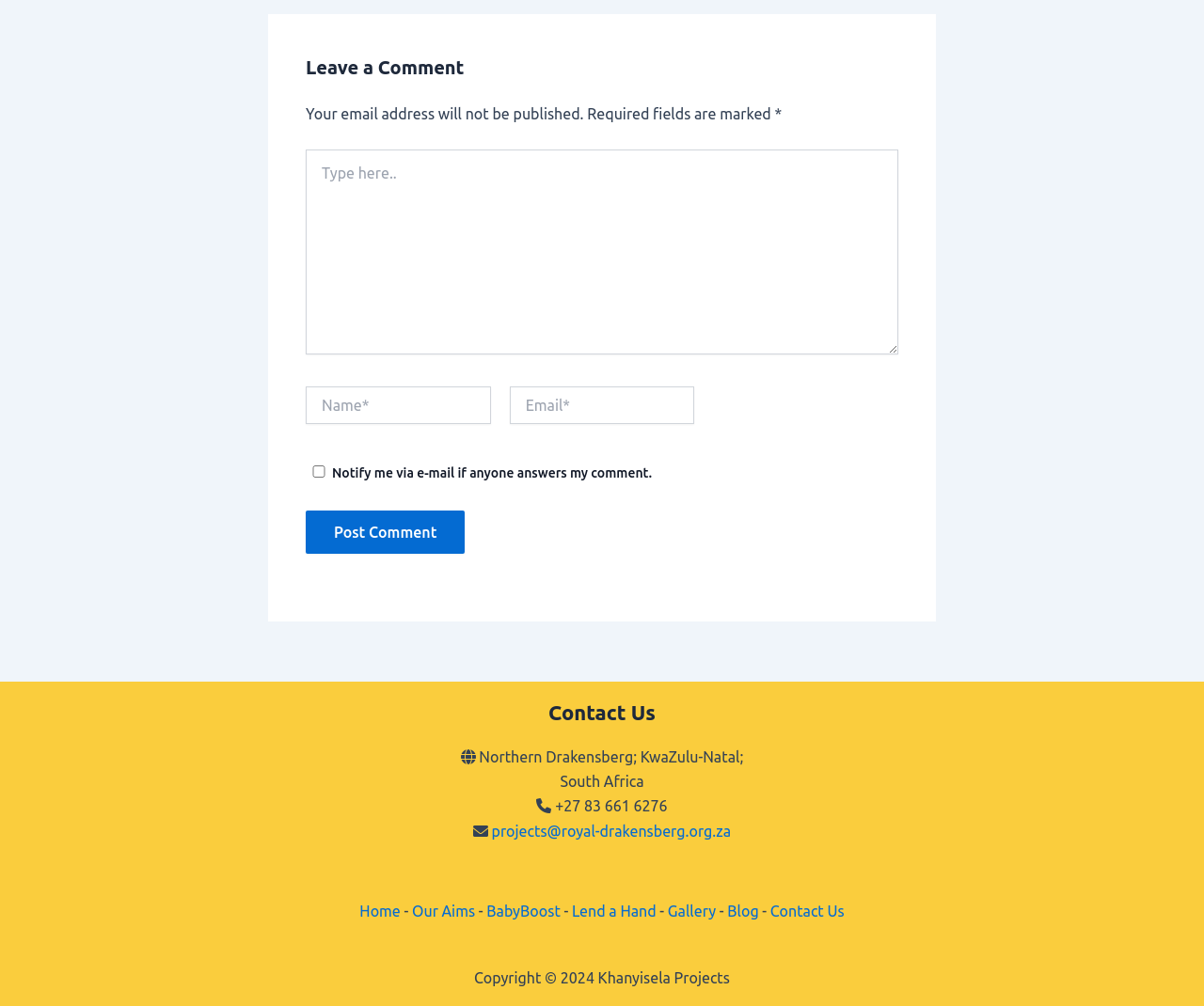Give a one-word or short phrase answer to this question: 
How many footer widgets are there?

4